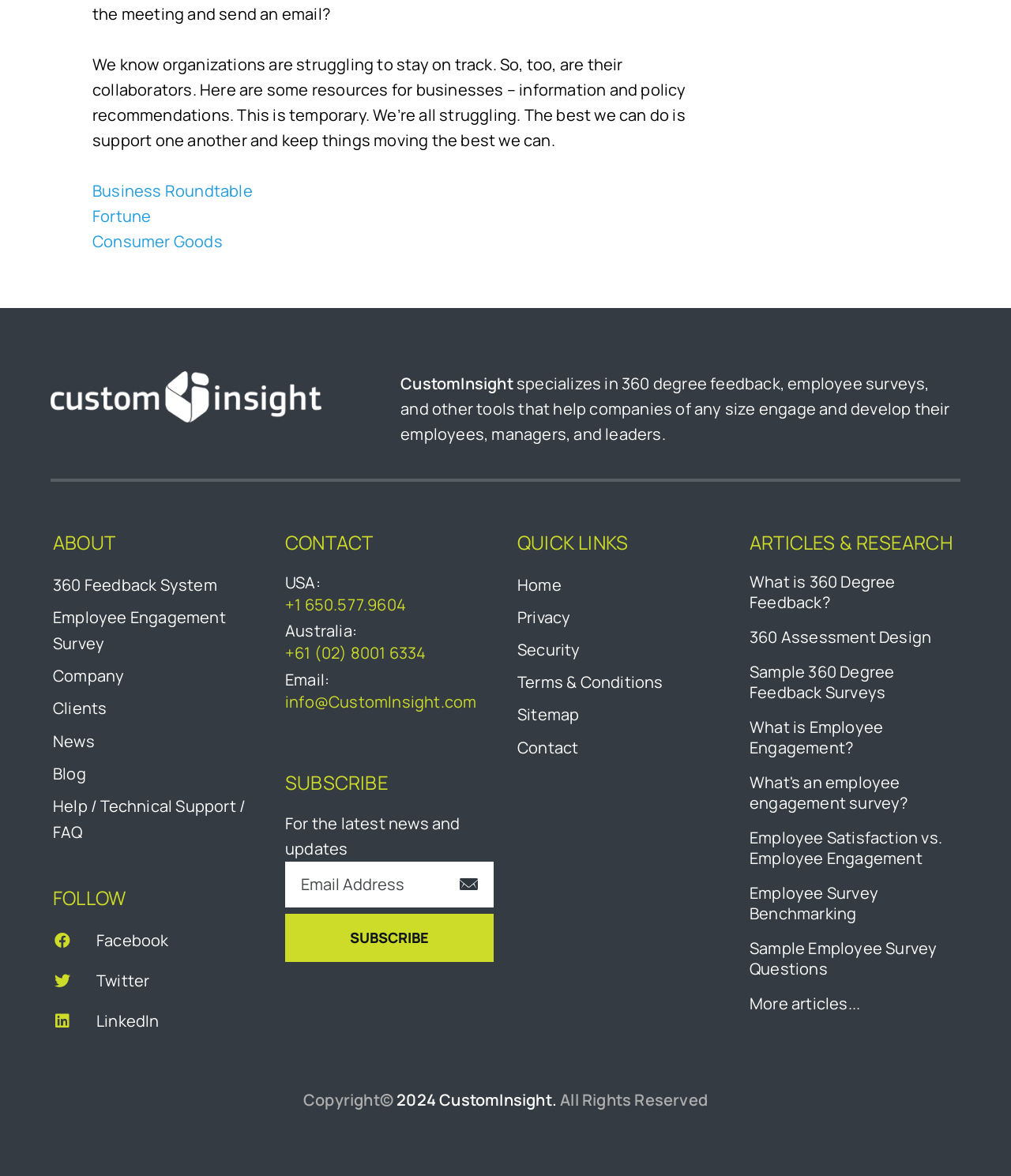Identify the bounding box for the UI element that is described as follows: "360 Feedback System".

[0.052, 0.488, 0.215, 0.506]